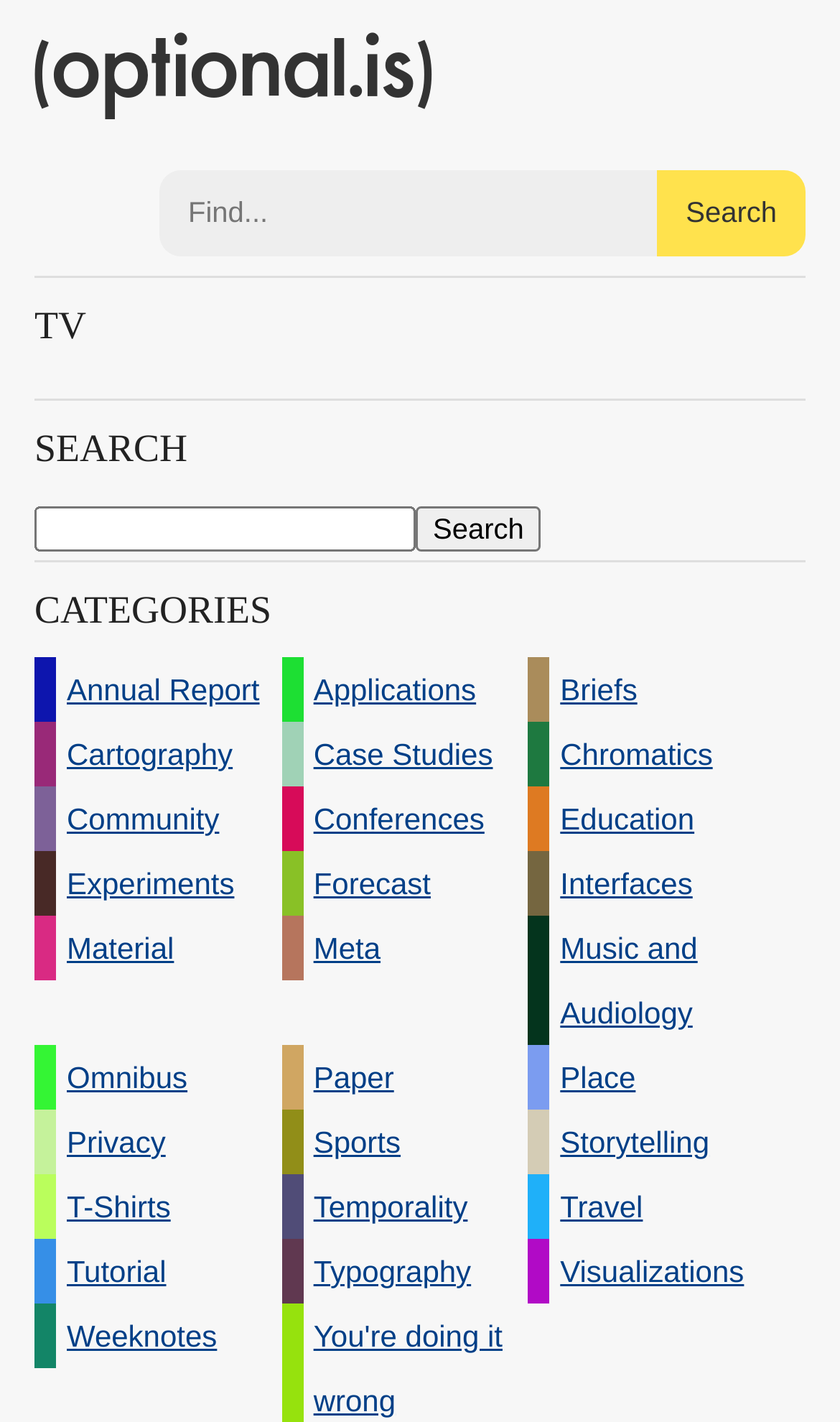What is the first category?
Answer the question with a single word or phrase derived from the image.

Annual Report